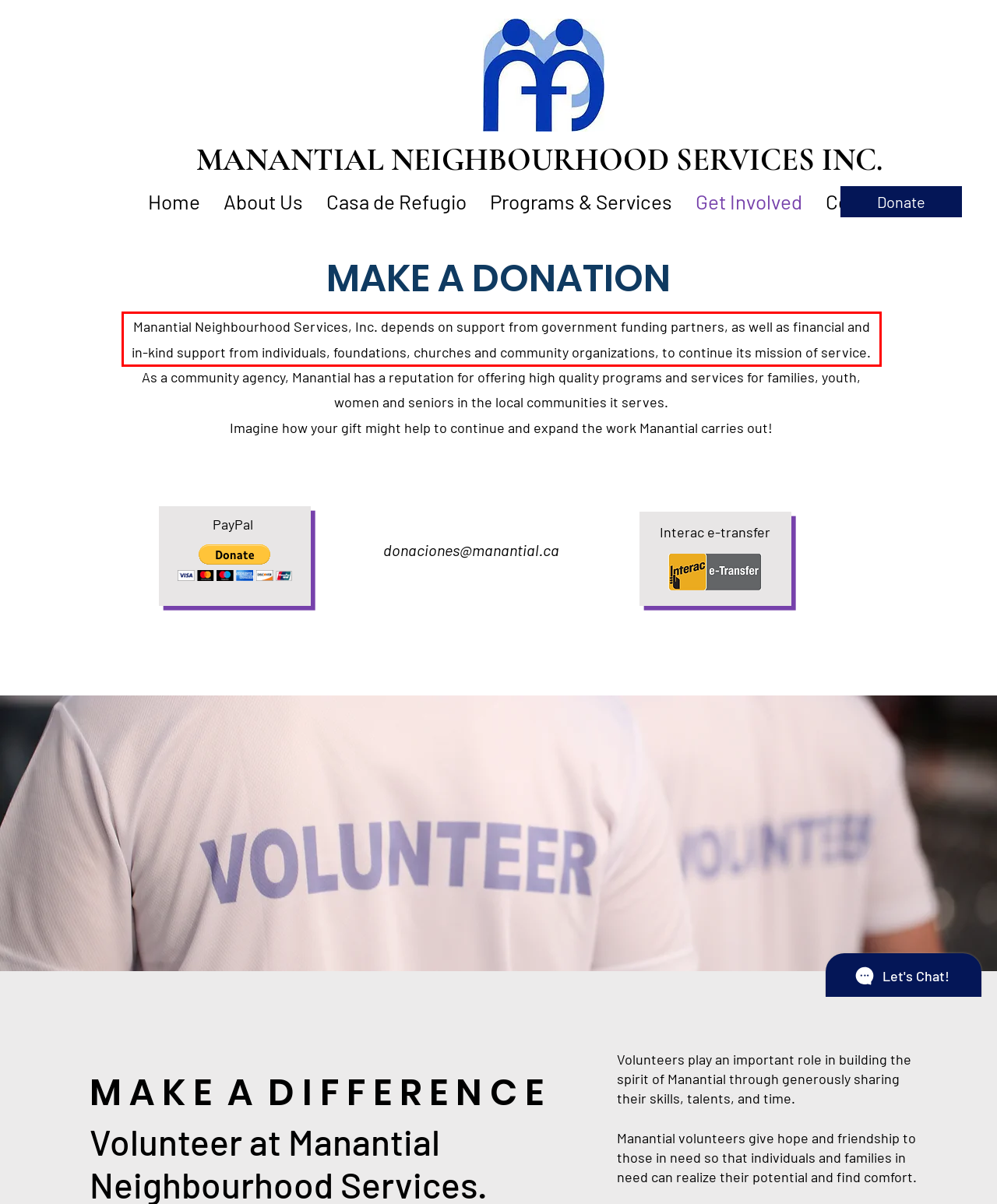Please look at the webpage screenshot and extract the text enclosed by the red bounding box.

Manantial Neighbourhood Services, Inc. depends on support from government funding partners, as well as financial and in-kind support from individuals, foundations, churches and community organizations, to continue its mission of service.